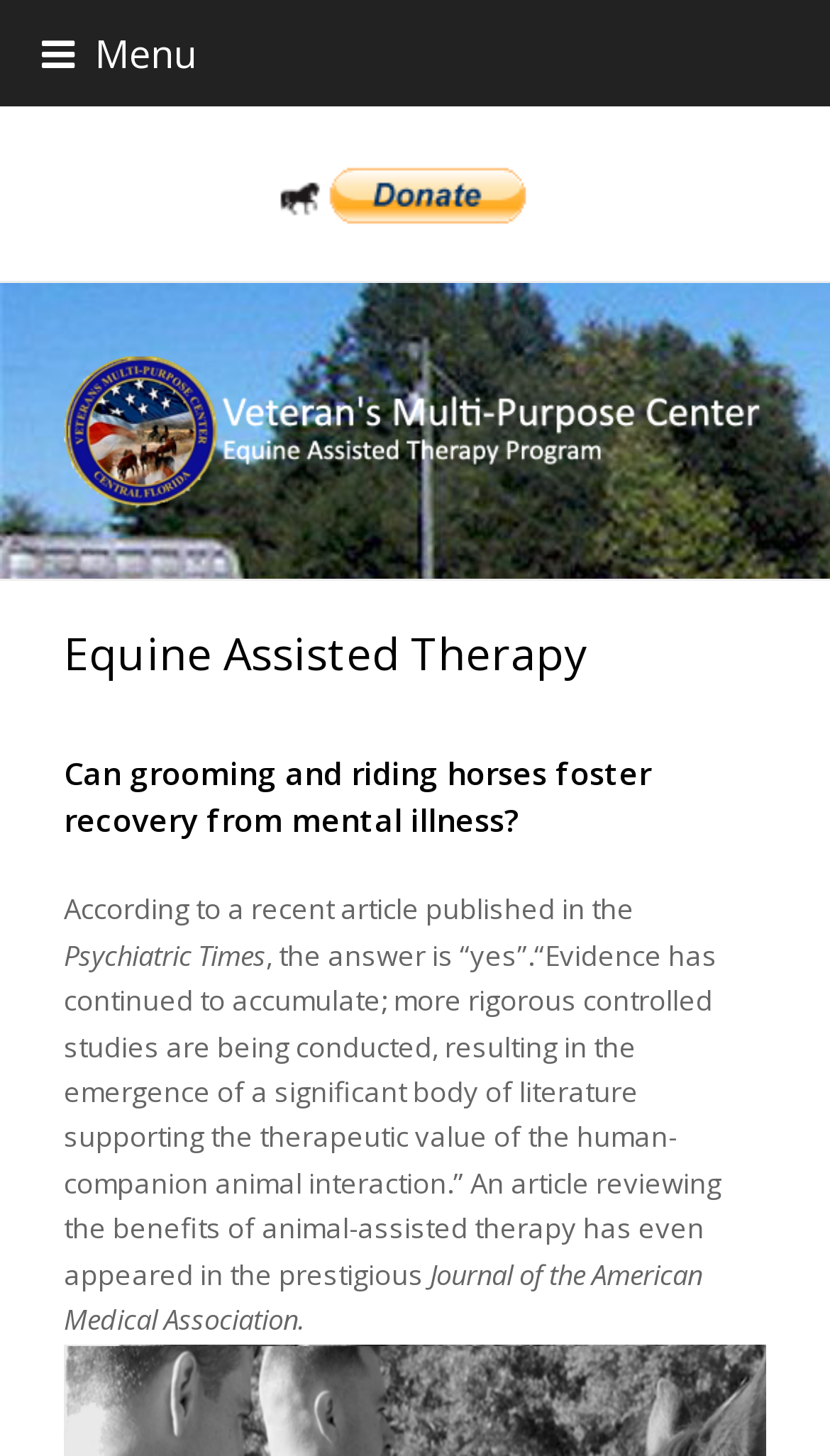What is the name of the center mentioned on the webpage?
Deliver a detailed and extensive answer to the question.

The webpage has a link and an image with the text 'Veterans Multi-Purpose Center', indicating that this is the name of the center being referred to.